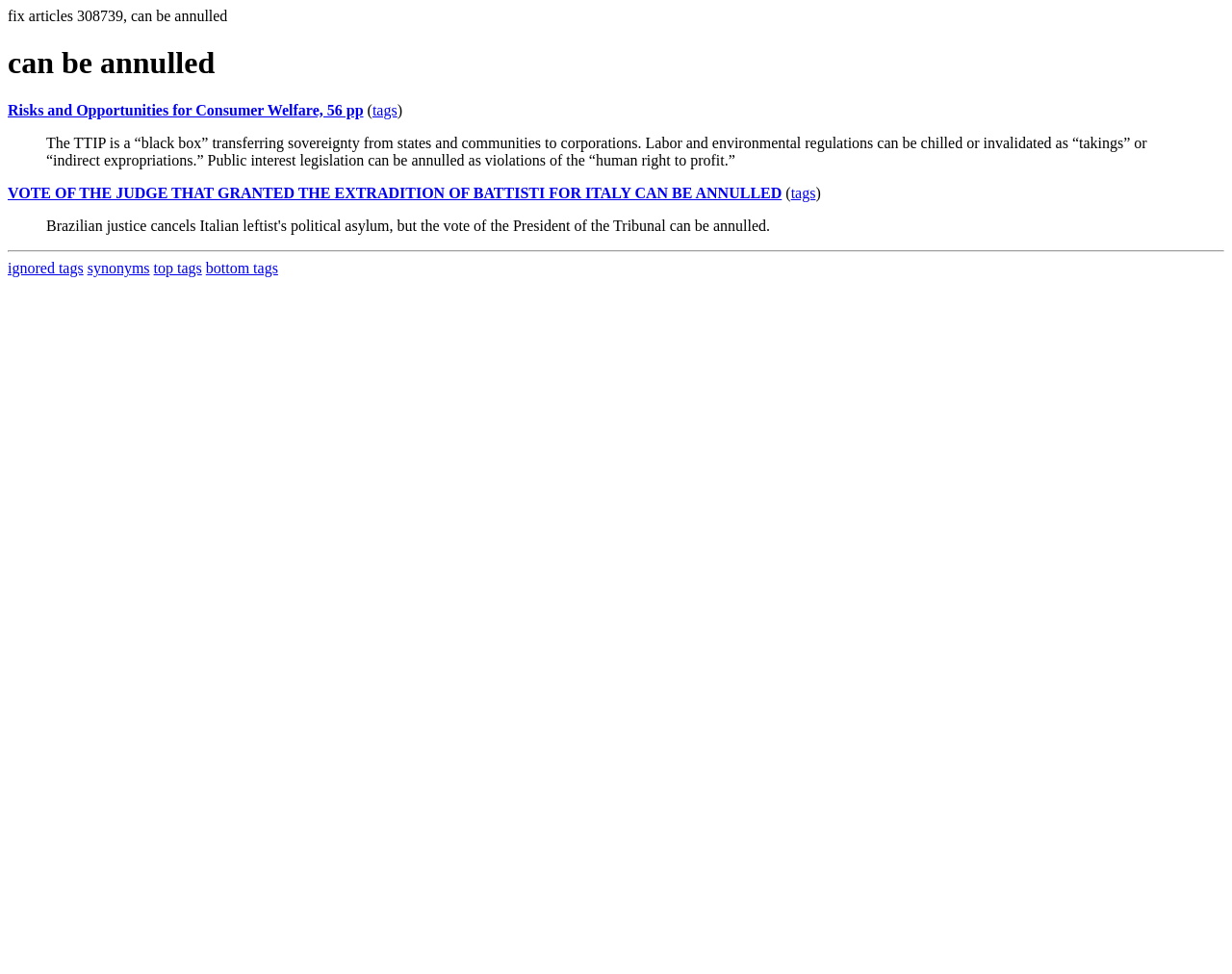Determine the bounding box coordinates of the area to click in order to meet this instruction: "follow the link to VOTE OF THE JUDGE THAT GRANTED THE EXTRADITION OF BATTISTI FOR ITALY CAN BE ANNULLED".

[0.006, 0.19, 0.635, 0.206]